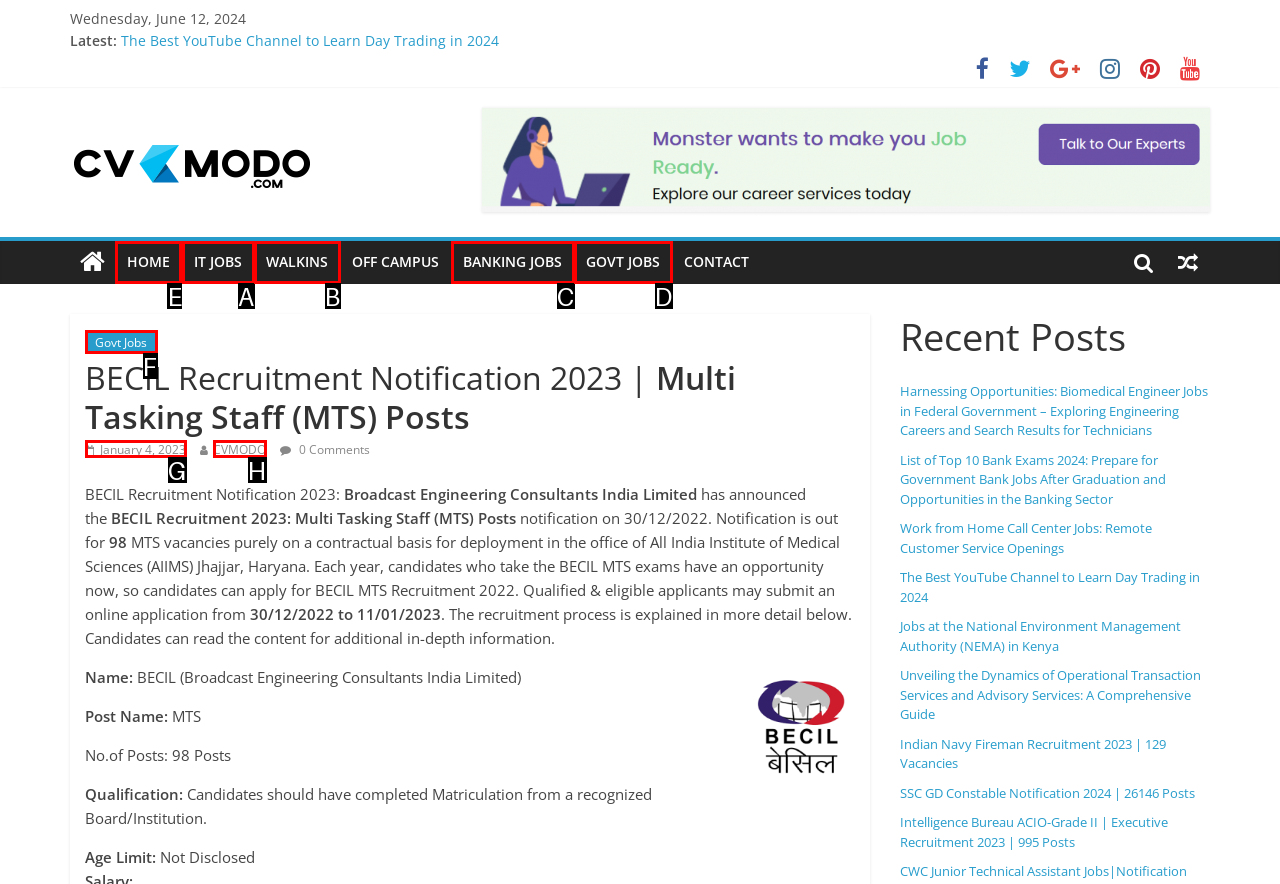To complete the task: Click on the 'HOME' link, which option should I click? Answer with the appropriate letter from the provided choices.

E